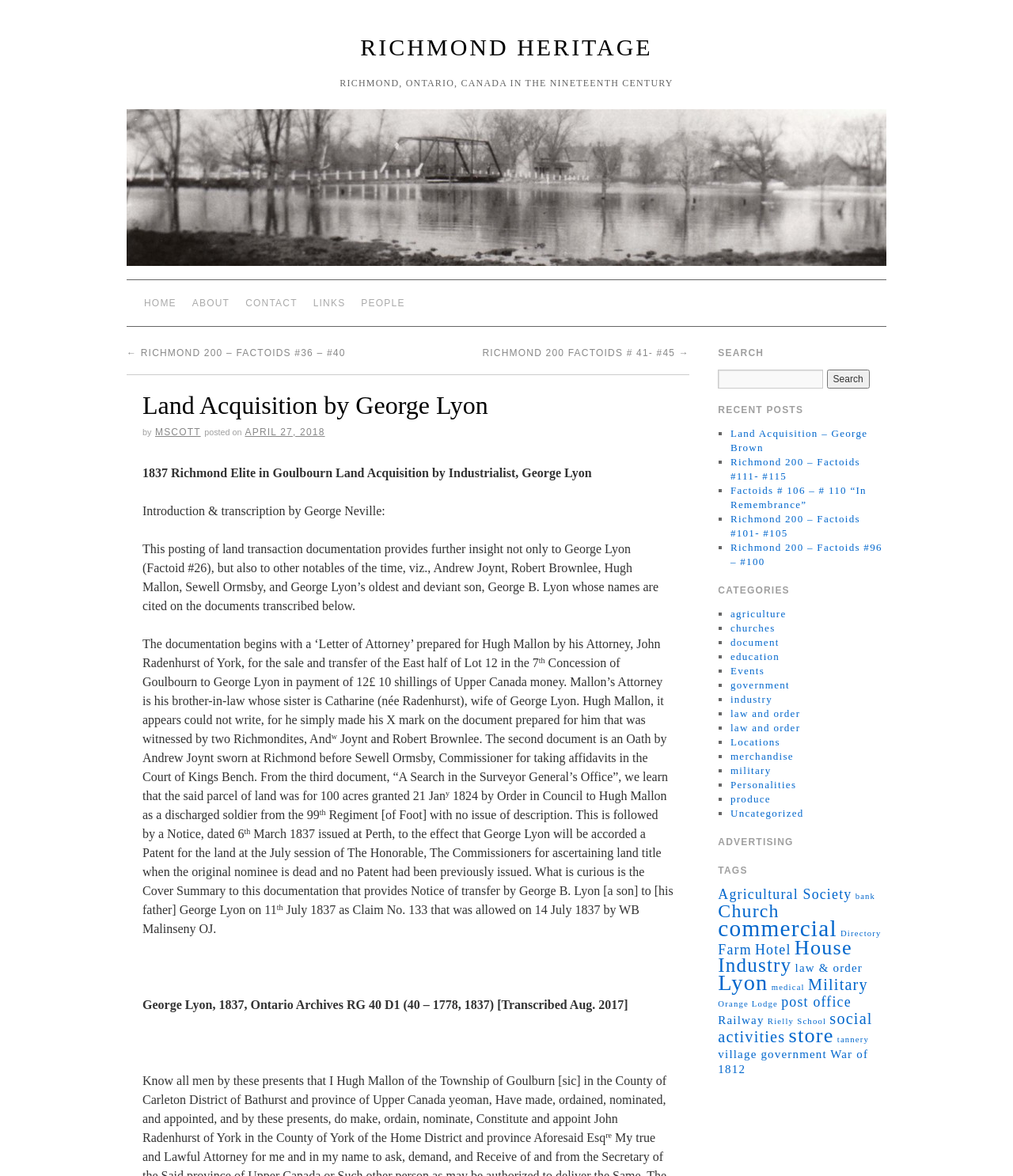Locate the bounding box coordinates of the clickable region to complete the following instruction: "Click the 'RICHMOND HERITAGE' link."

[0.356, 0.029, 0.644, 0.051]